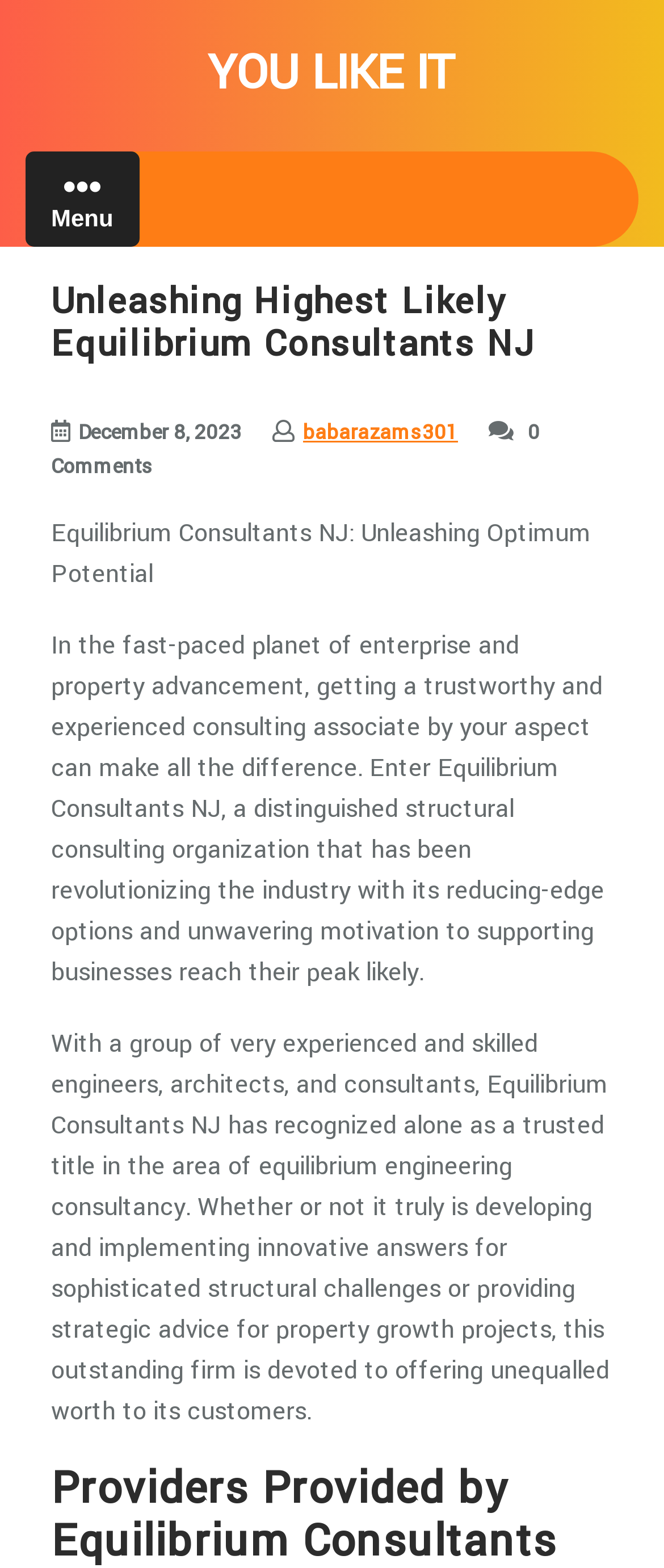What is the name of the consulting organization mentioned on the webpage?
Using the image, give a concise answer in the form of a single word or short phrase.

Equilibrium Consultants NJ